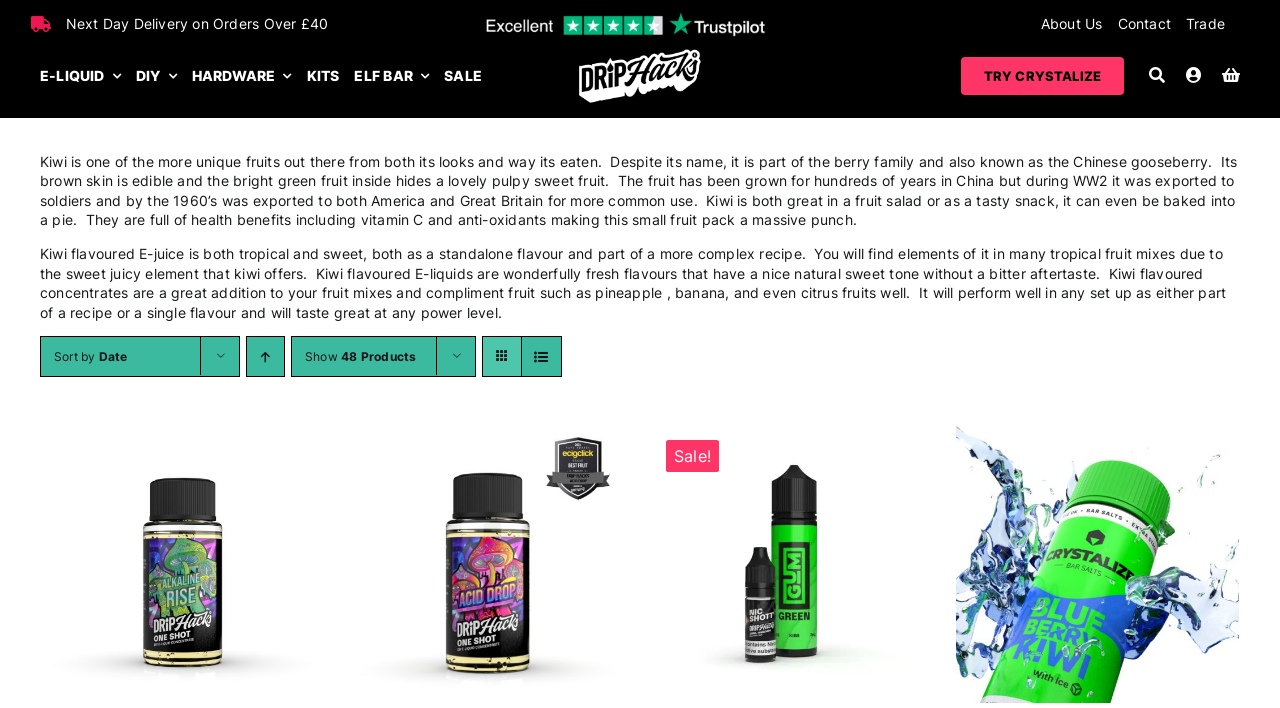Provide a one-word or brief phrase answer to the question:
What is the name of the fruit described on the webpage?

Kiwi